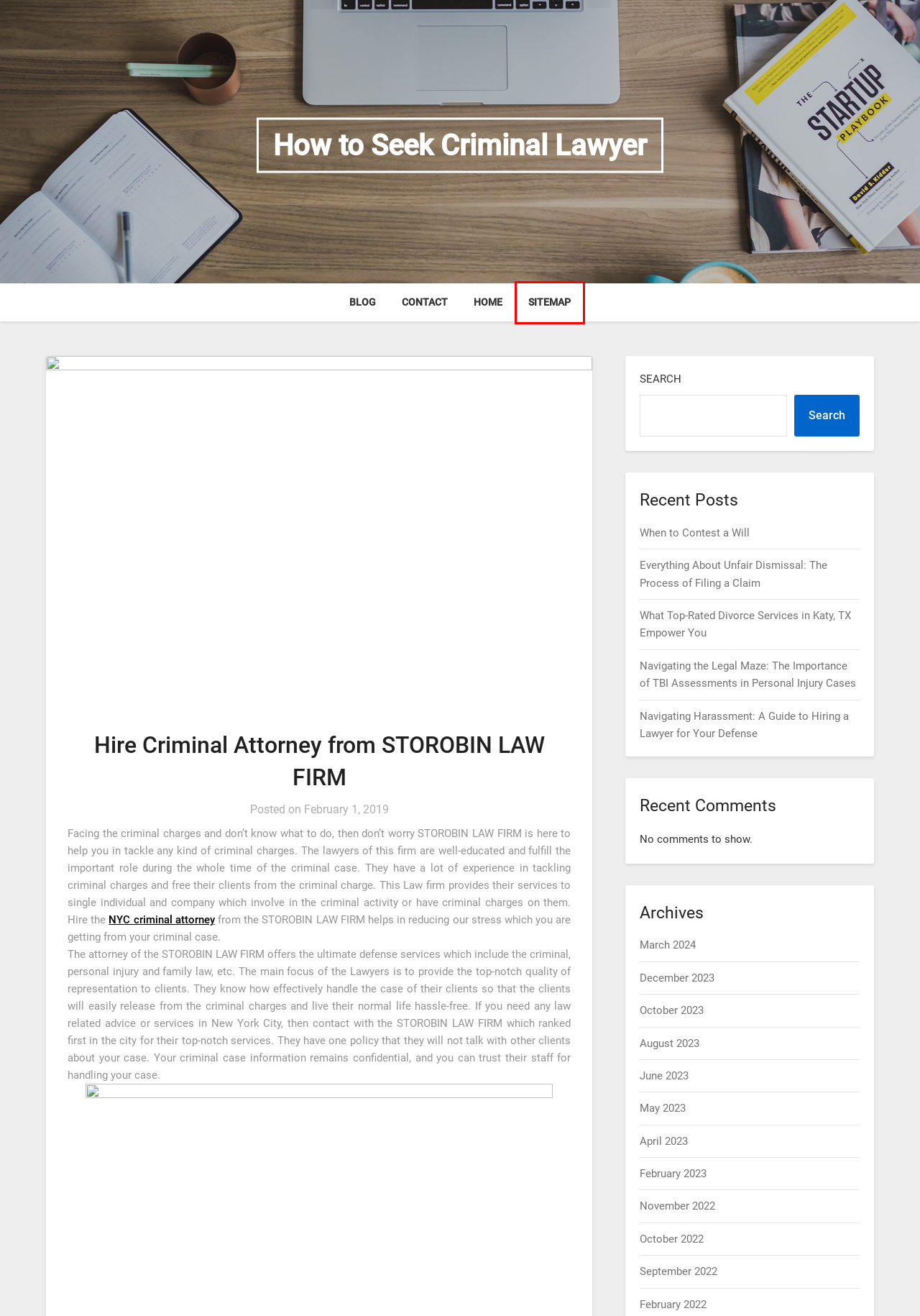You are presented with a screenshot of a webpage with a red bounding box. Select the webpage description that most closely matches the new webpage after clicking the element inside the red bounding box. The options are:
A. April 2023 – How to Seek Criminal Lawyer
B. How to Seek Criminal Lawyer
C. February 2022 – How to Seek Criminal Lawyer
D. June 2023 – How to Seek Criminal Lawyer
E. Sitemap – How to Seek Criminal Lawyer
F. Navigating Harassment: A Guide to Hiring a Lawyer for Your Defense – How to Seek Criminal Lawyer
G. What Top-Rated Divorce Services in Katy, TX Empower You – How to Seek Criminal Lawyer
H. February 2023 – How to Seek Criminal Lawyer

E